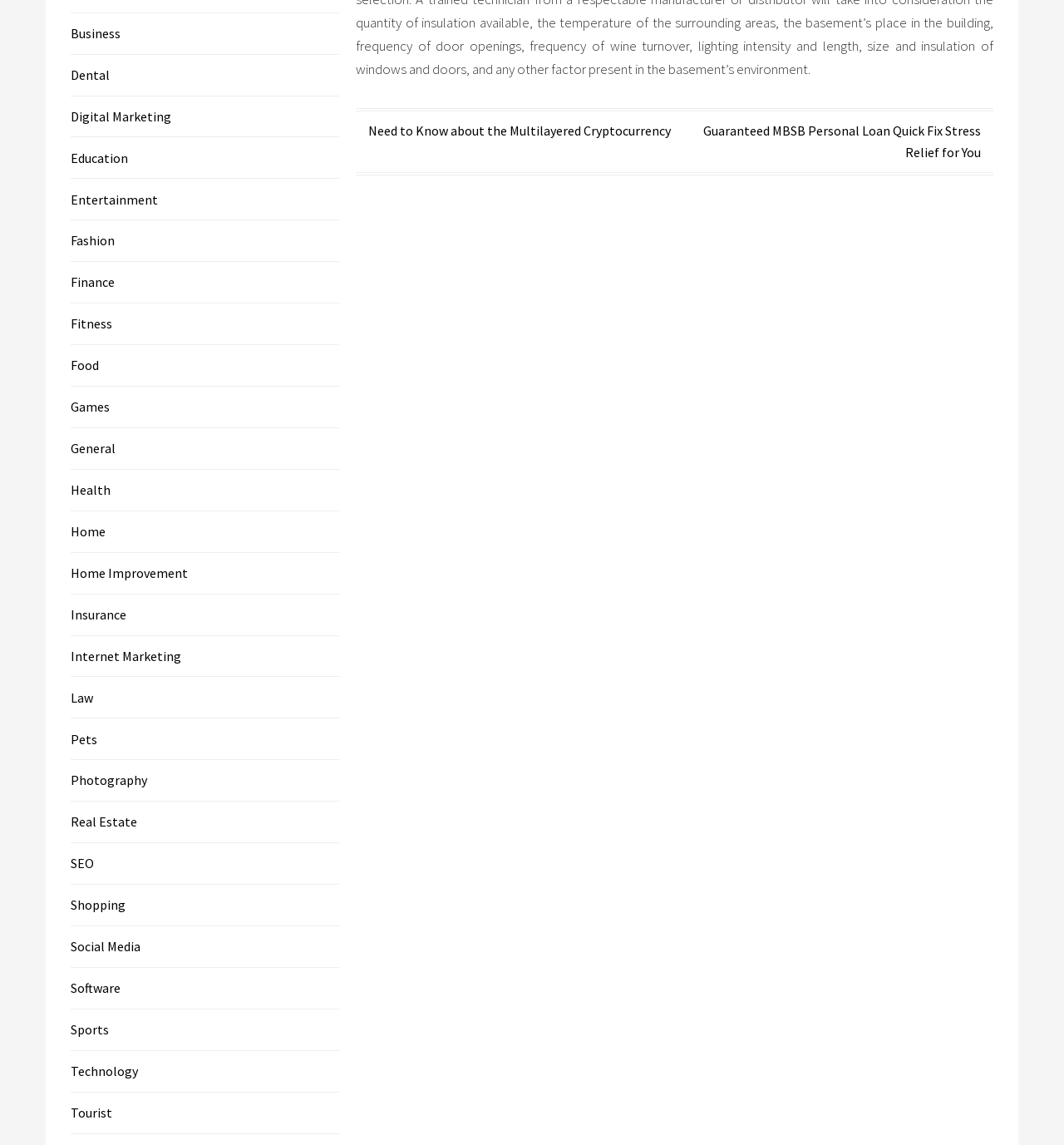Using the provided element description: "Education", identify the bounding box coordinates. The coordinates should be four floats between 0 and 1 in the order [left, top, right, bottom].

[0.066, 0.13, 0.12, 0.145]